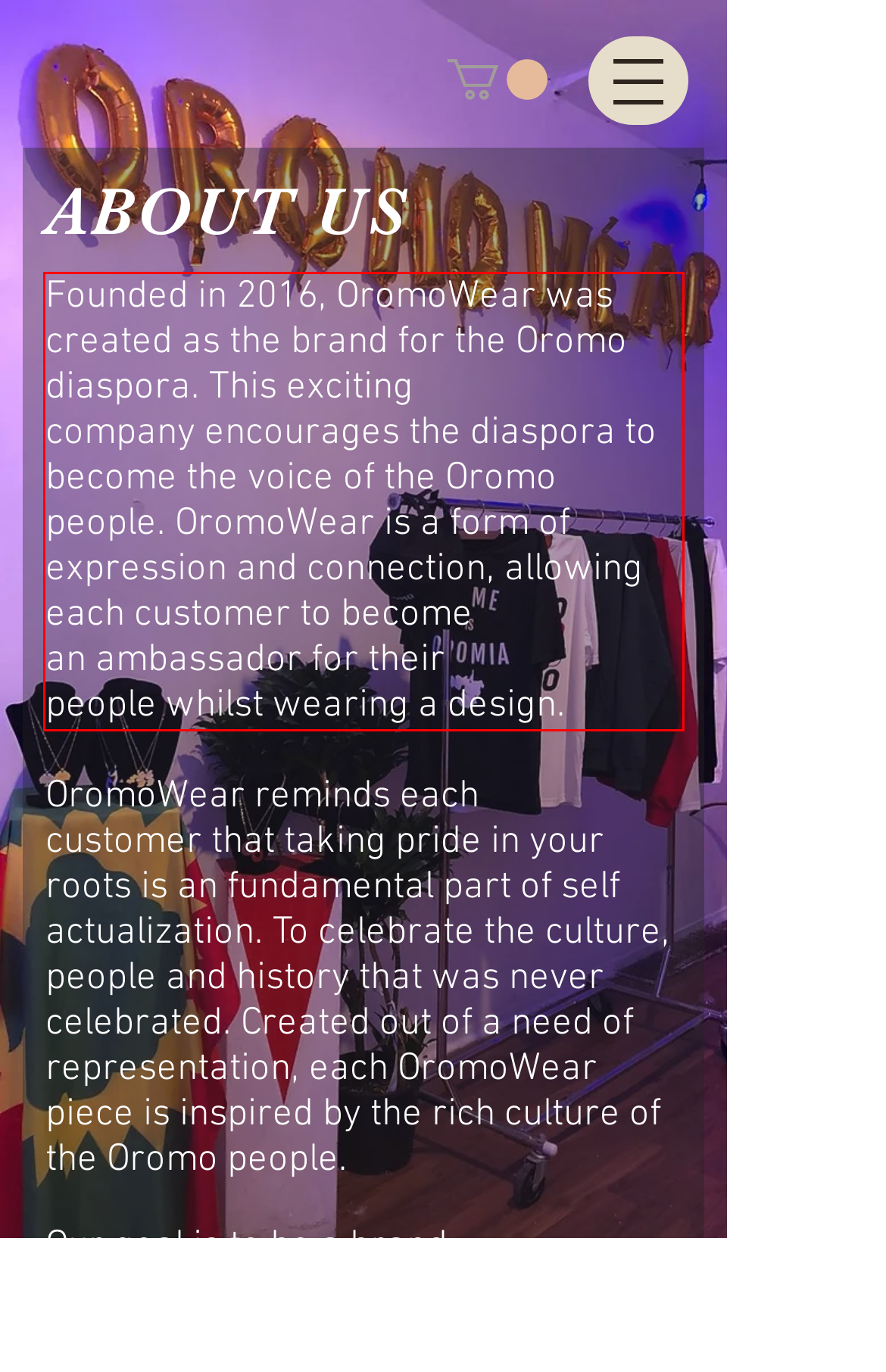The screenshot you have been given contains a UI element surrounded by a red rectangle. Use OCR to read and extract the text inside this red rectangle.

Founded in 2016, OromoWear was created as the brand for the Oromo diaspora. This exciting company encourages the diaspora to become the voice of the Oromo people. OromoWear is a form of expression and connection, allowing each customer to become an ambassador for their people whilst wearing a design.